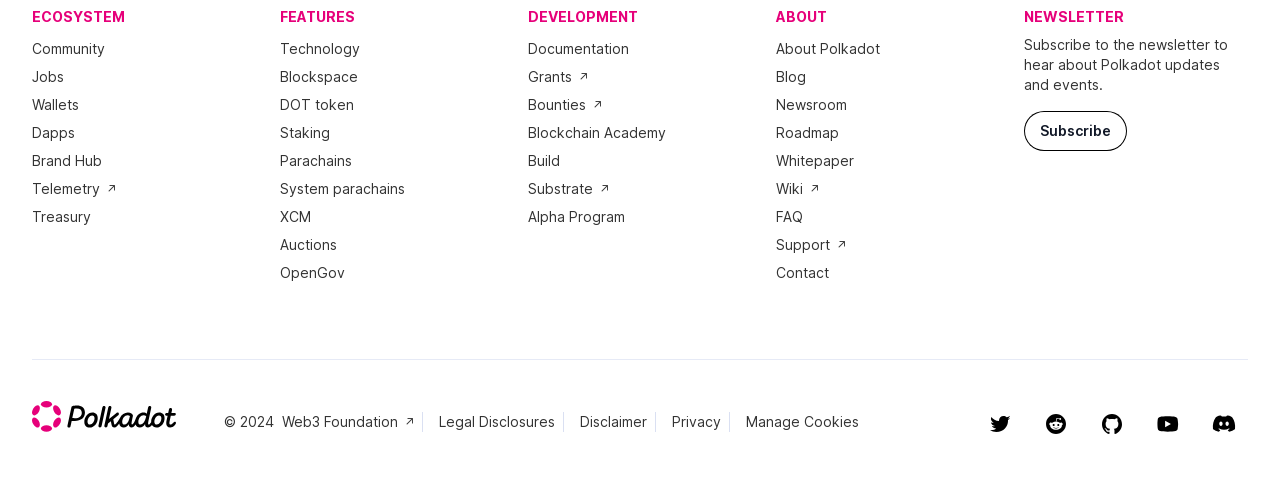How many social media links are there at the bottom of the page?
Refer to the image and respond with a one-word or short-phrase answer.

5